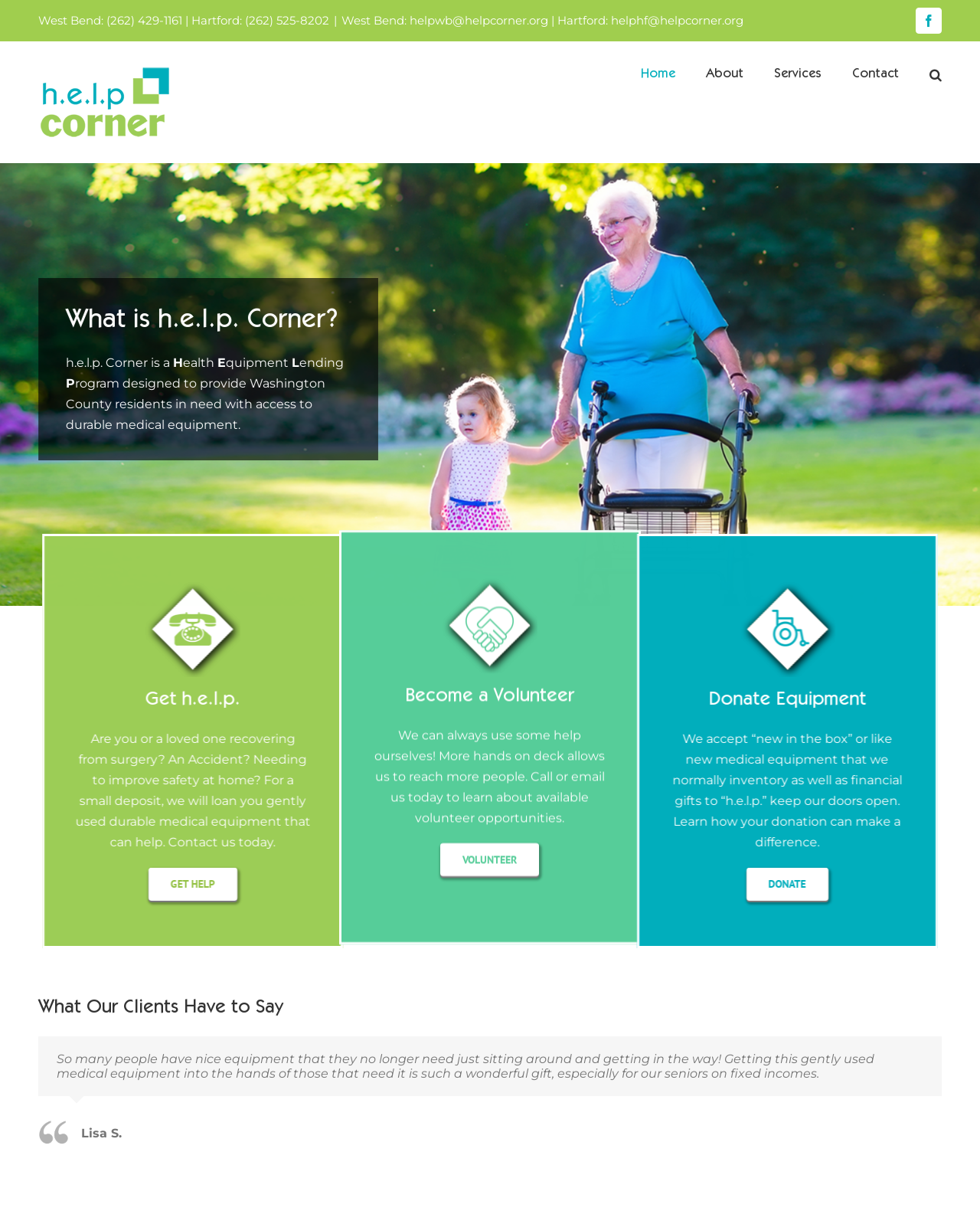Utilize the information from the image to answer the question in detail:
What kind of equipment does h.e.l.p. Corner accept as donations?

I read the section 'Donate Equipment' and found that h.e.l.p. Corner accepts 'new in the box' or like new medical equipment that they normally inventory.